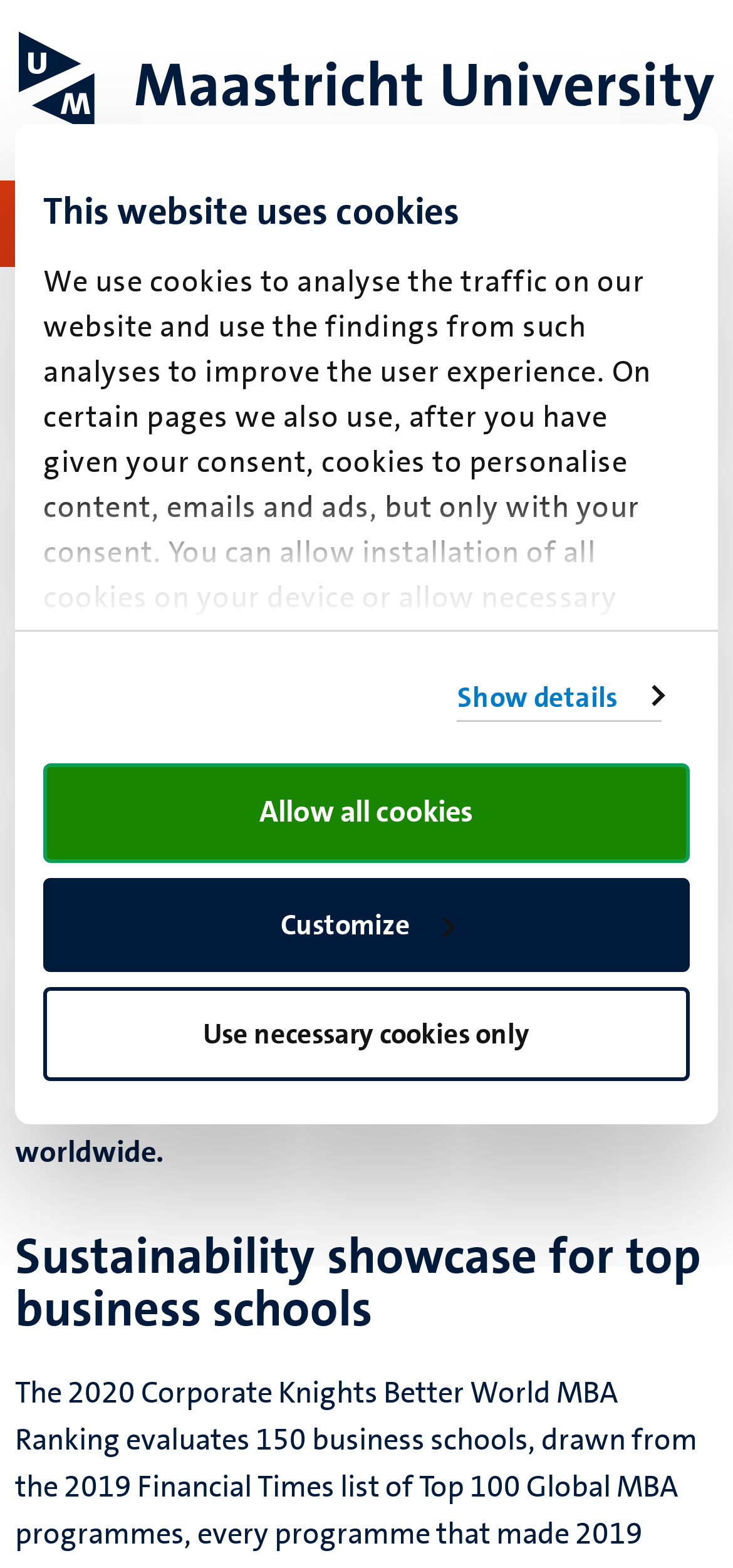Provide a short answer using a single word or phrase for the following question: 
How many business schools are ranked in the 2020 Better World MBA Ranking?

150